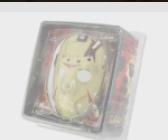Refer to the screenshot and answer the following question in detail:
What is unique about each mask?

According to the description, each mask may have unique imperfections, which adds to its authenticity as a prop replica.